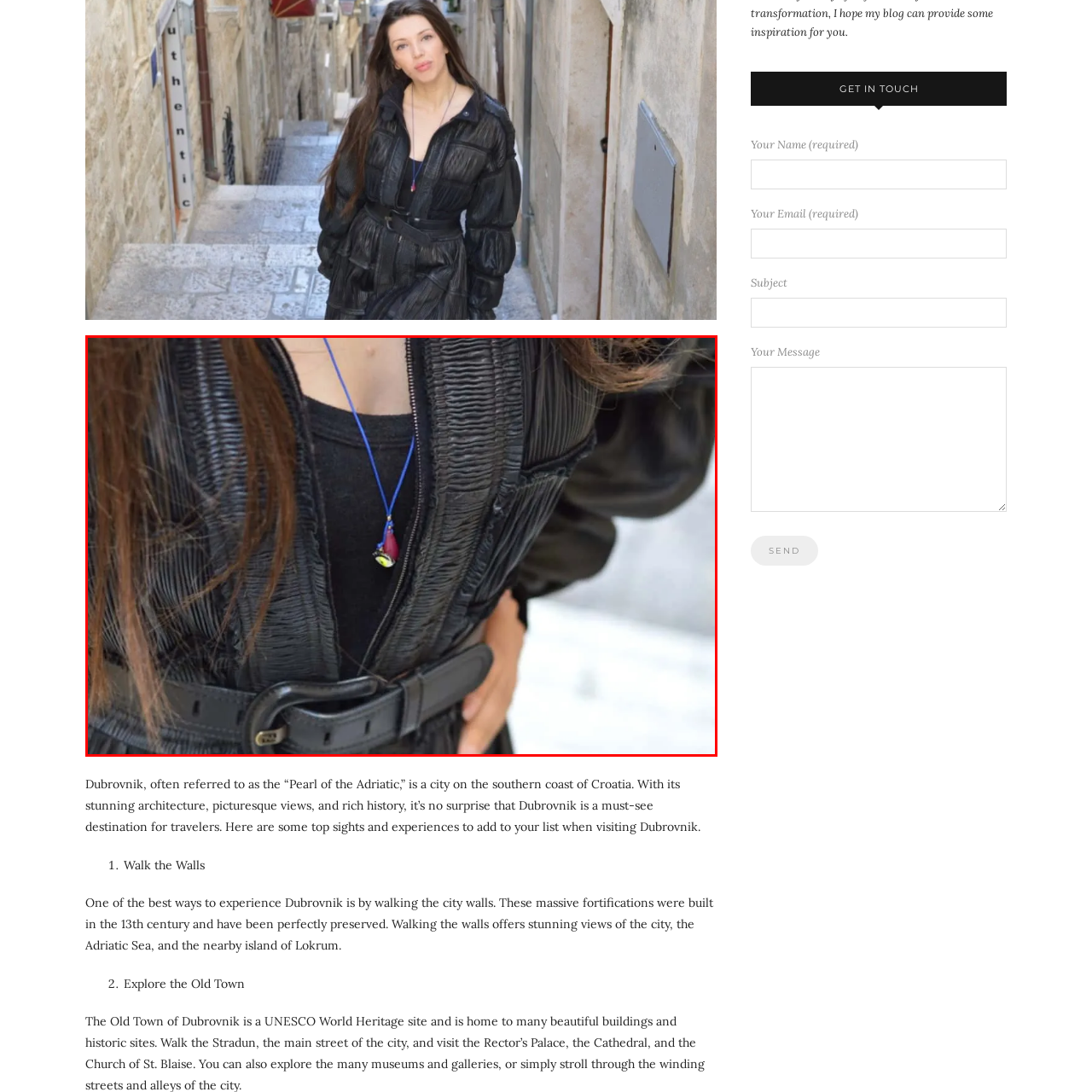Generate a comprehensive caption for the image section marked by the red box.

A close-up image captures the stylish ensemble of an individual showcasing a textured black outfit, characterized by distinct vertical pleats. The outfit features a zippered front, enhancing its modern aesthetic, while a wide belt cinches the waist, adding definition. Hanging from a vibrant blue necklace cord is a small, eye-catching pendant, which consists of a charming mix of colors, including hues of red and yellow, providing a delightful contrast against the monochromatic attire. This blend of fashion elements highlights a balance of sophistication and playfulness, perfect for various occasions.